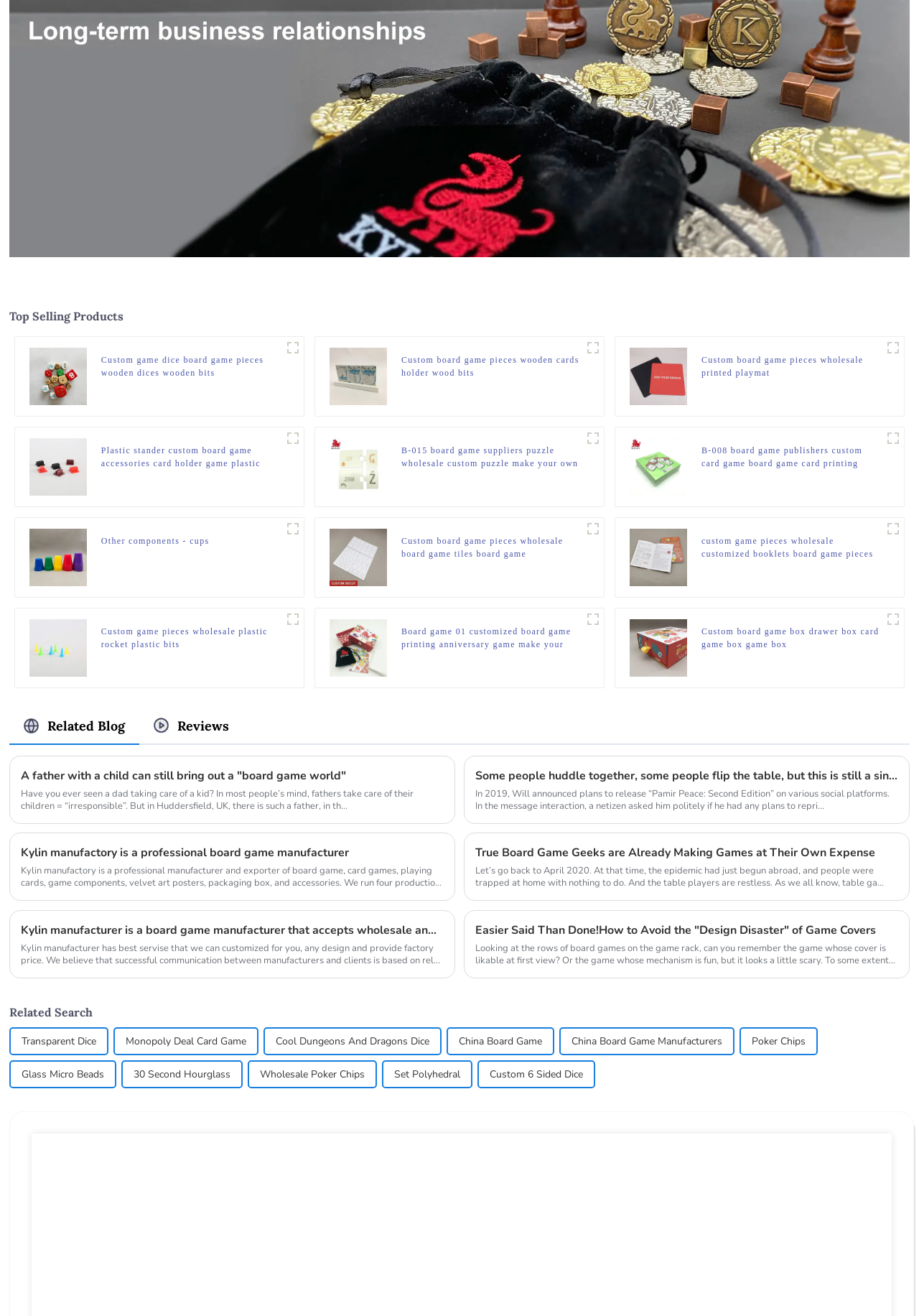Identify the bounding box for the element characterized by the following description: "alt="banner"".

[0.01, 0.046, 0.99, 0.055]